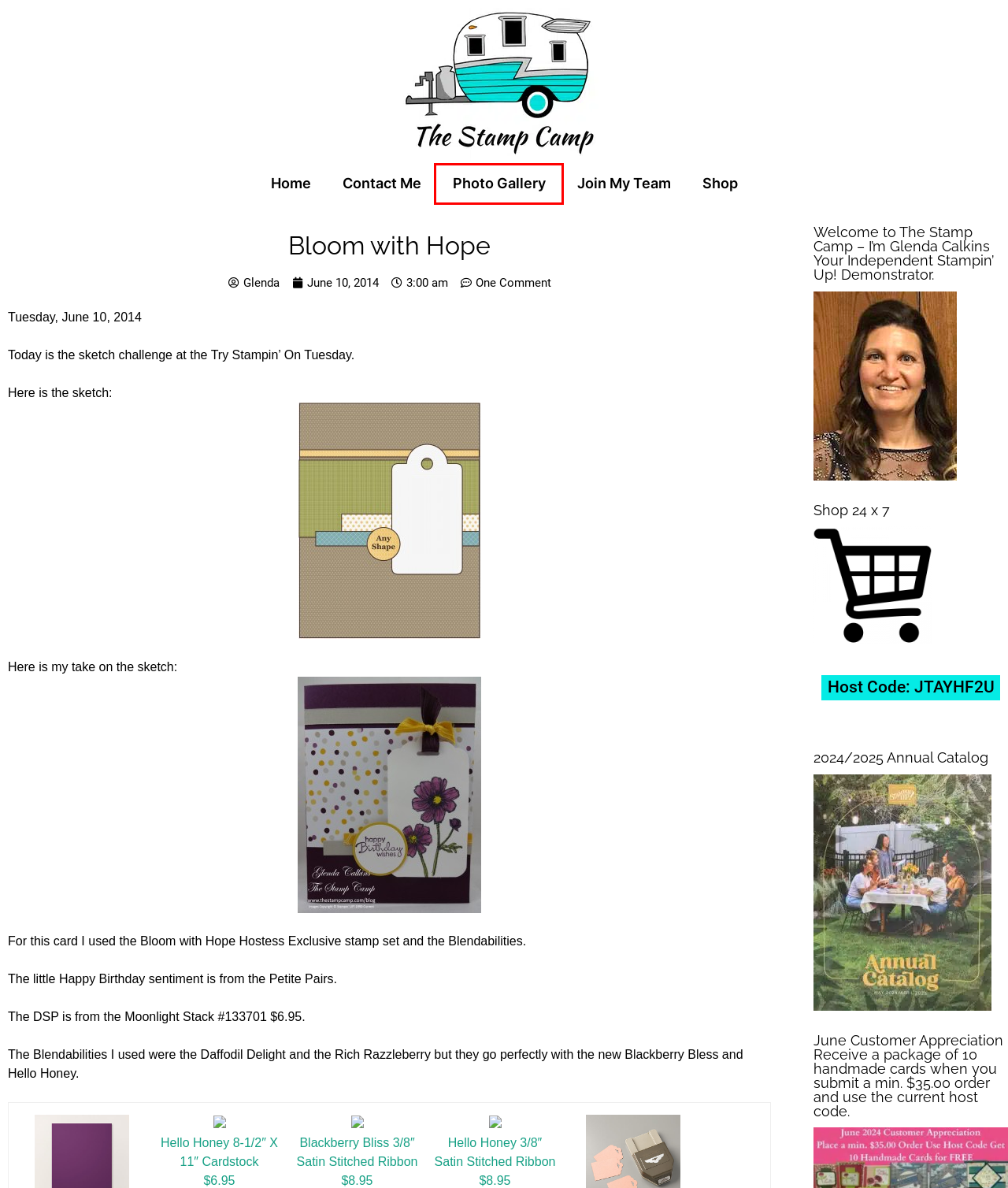You have a screenshot of a webpage with a red bounding box around an element. Choose the best matching webpage description that would appear after clicking the highlighted element. Here are the candidates:
A. June 10, 2014 - The Stamp Camp
B. Glenda, Author at The Stamp Camp
C. Blended Bloom and Blendabilities - The Stamp Camp
D. Shop For Stamps, Paper, Project Kits, & Other Incredible Products
E. The Stamp Camp - Glenda Calkins
F. Contact Me - The Stamp Camp
G. The Stamp Camp – Find Your Inspiration
H. Become a Stampin' Up! Demonstrator - Join My Team

G